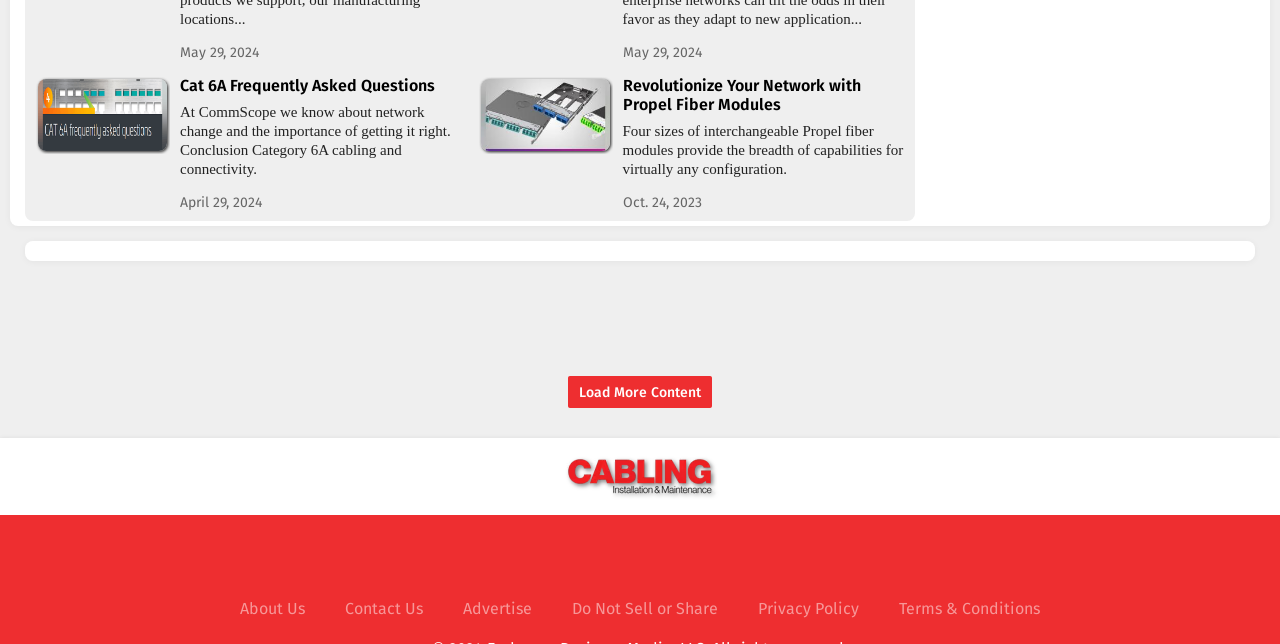Using details from the image, please answer the following question comprehensively:
How many social media links are present at the bottom?

I found five social media links at the bottom of the webpage, including Facebook, Instagram, LinkedIn, Twitter, and a magazine's website.